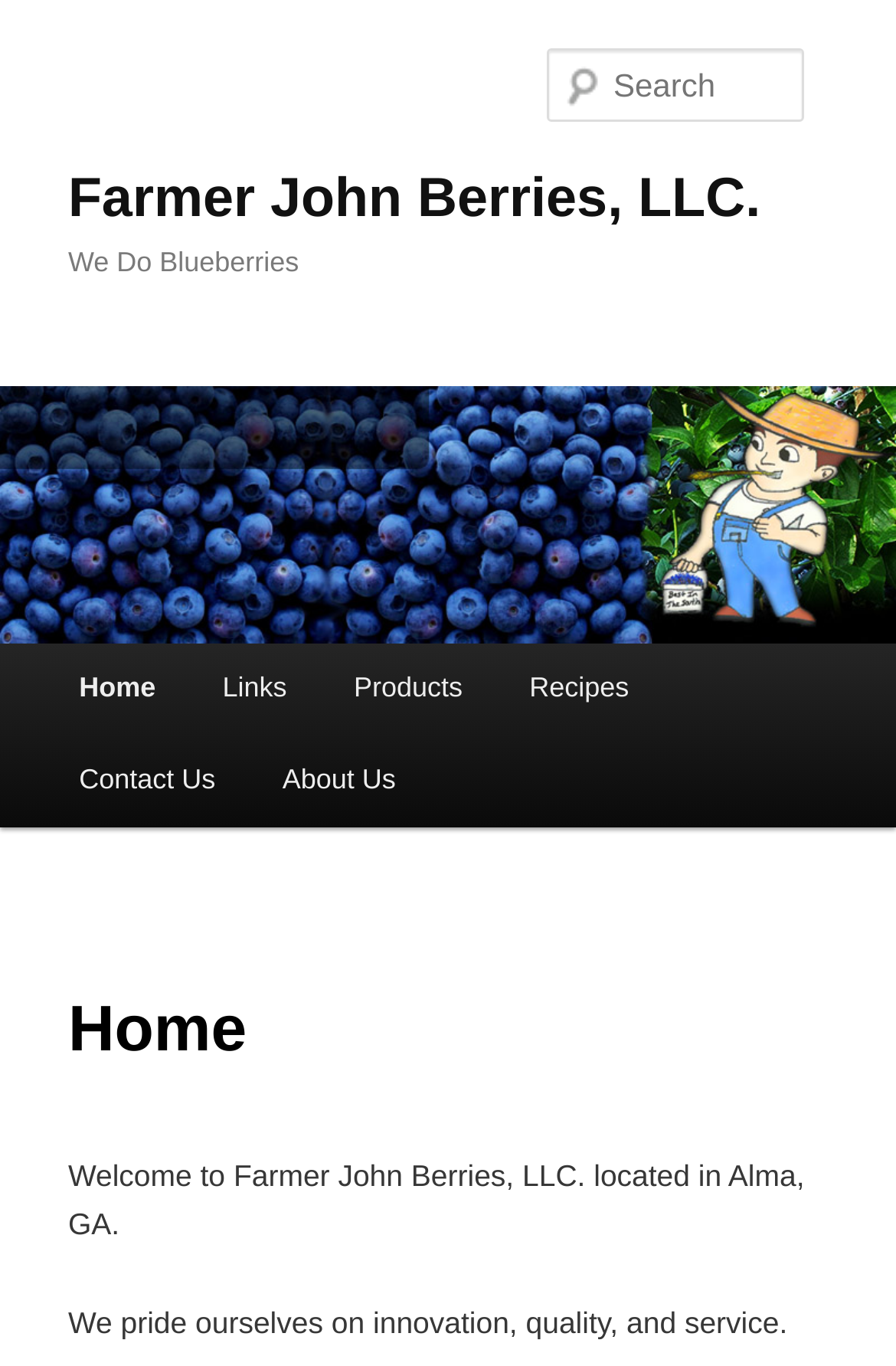Respond to the question below with a single word or phrase:
What is the company proud of?

Innovation, quality, and service